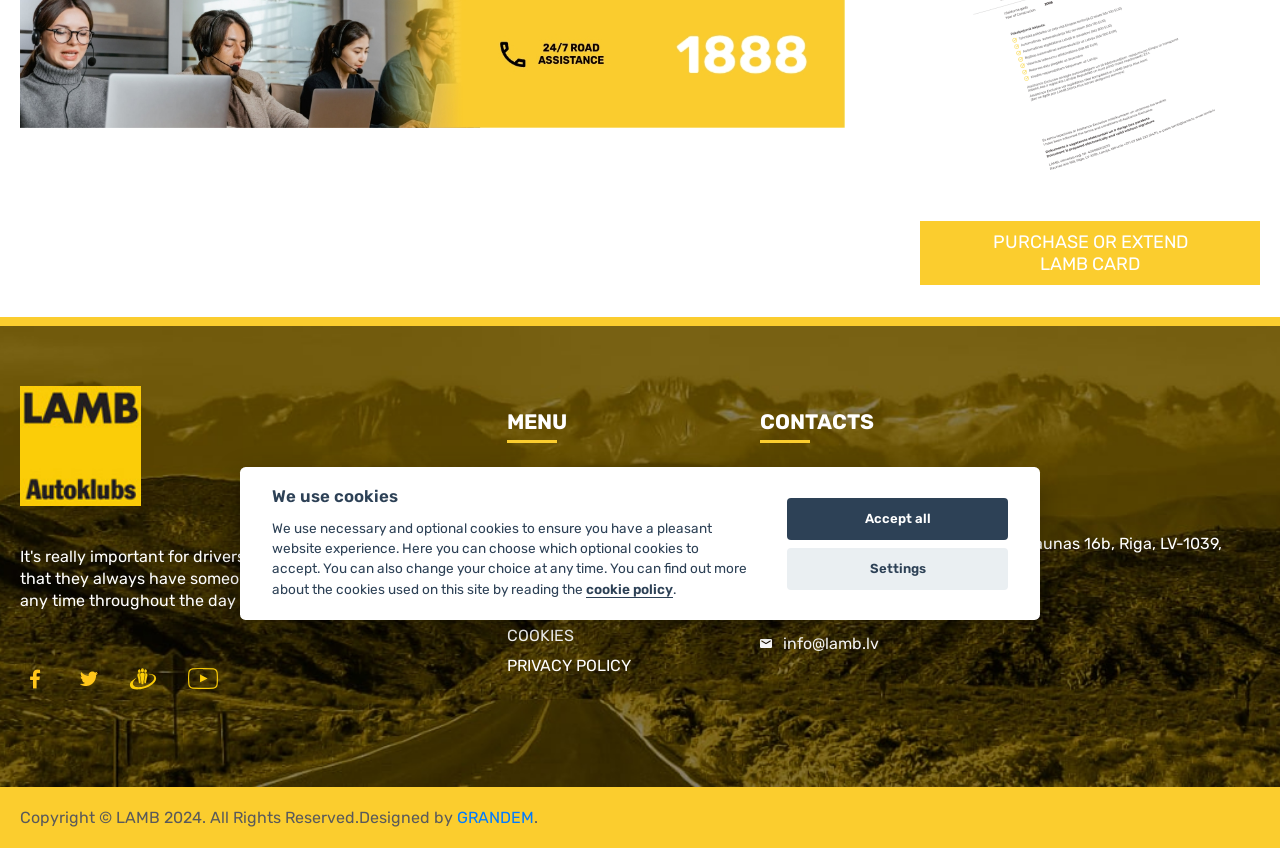Using the provided element description: "cookie policy", identify the bounding box coordinates. The coordinates should be four floats between 0 and 1 in the order [left, top, right, bottom].

[0.458, 0.685, 0.526, 0.705]